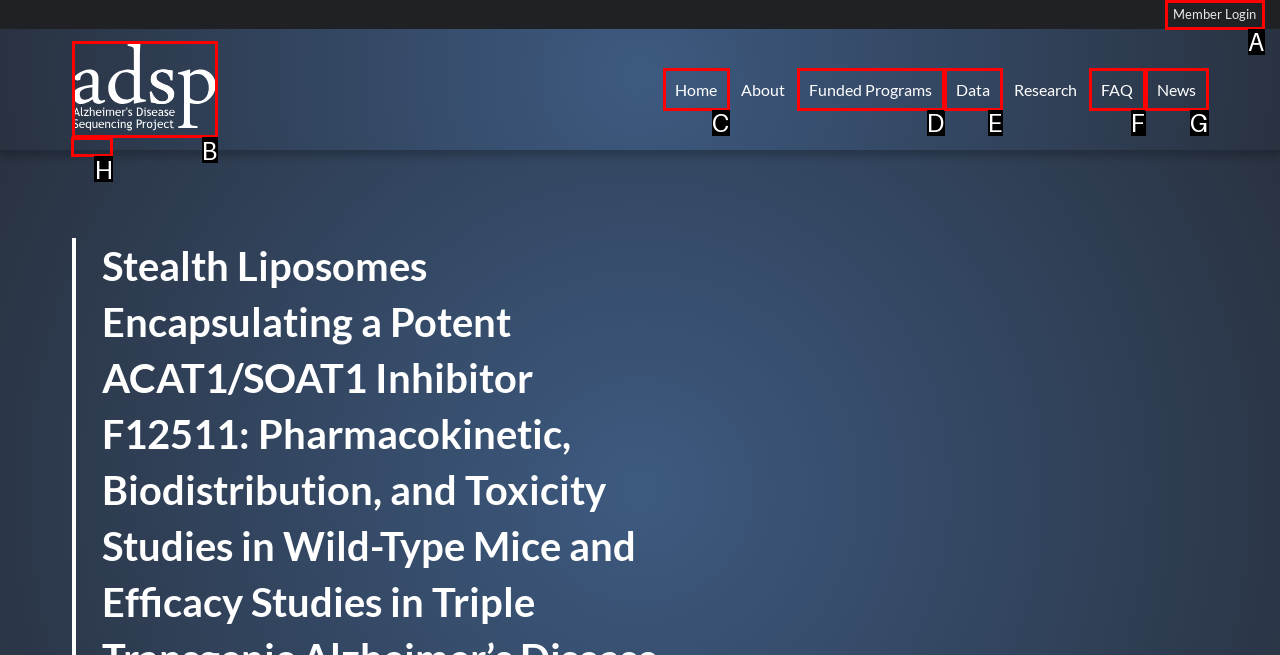Identify the correct choice to execute this task: View the ADSP page
Respond with the letter corresponding to the right option from the available choices.

H